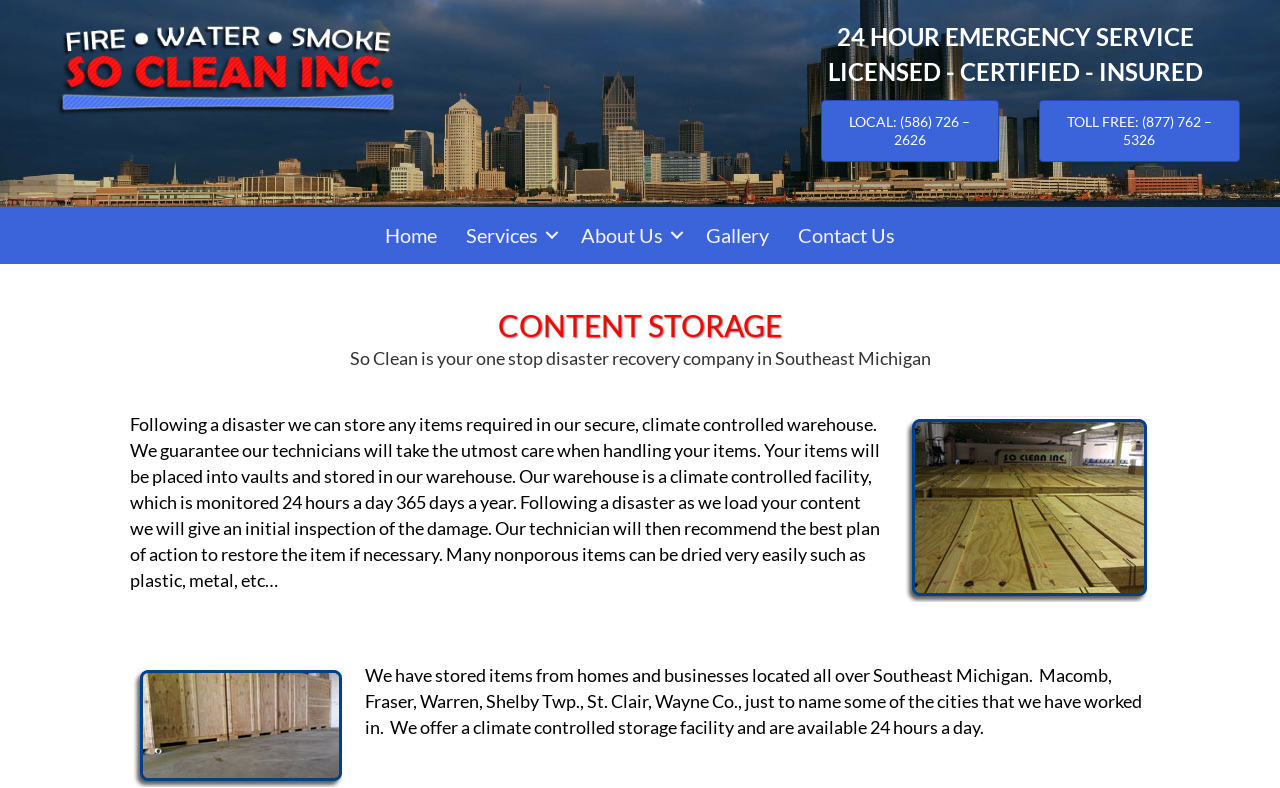What is the name of the company providing disaster recovery services?
Based on the image, give a concise answer in the form of a single word or short phrase.

So Clean Inc